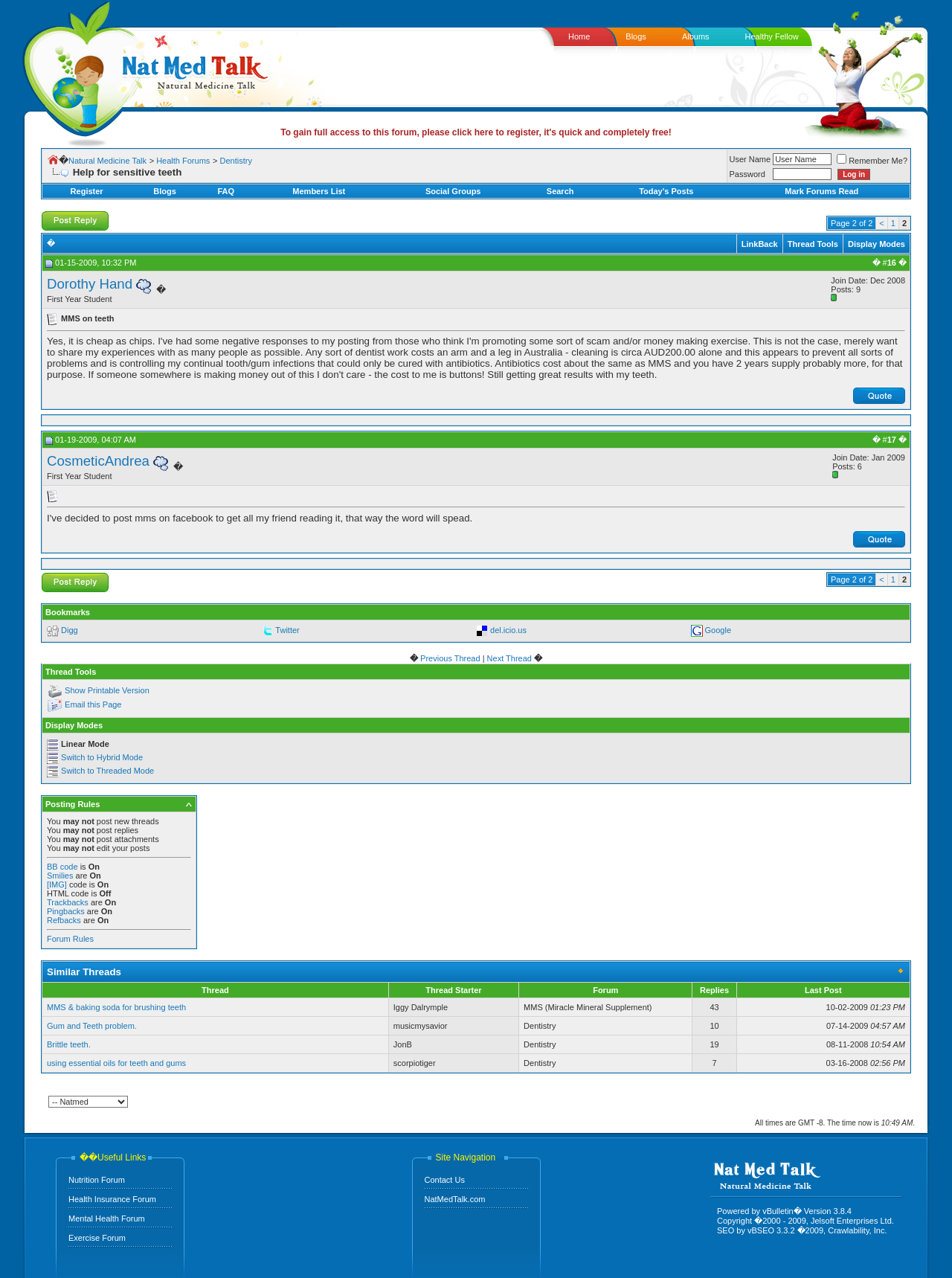Determine the bounding box coordinates for the clickable element required to fulfill the instruction: "Reply to the thread". Provide the coordinates as four float numbers between 0 and 1, i.e., [left, top, right, bottom].

[0.043, 0.175, 0.115, 0.182]